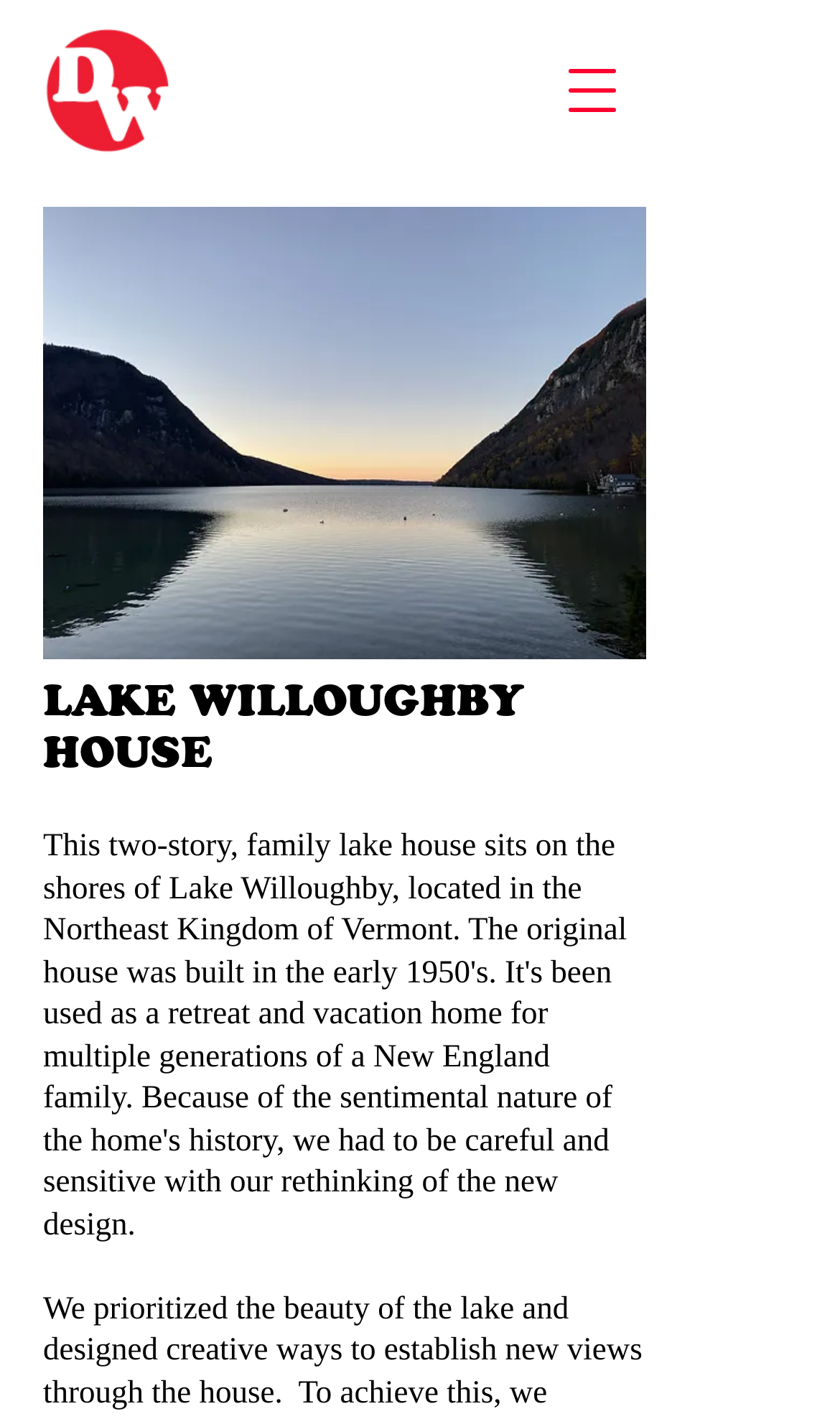What is the main focus of the design?
Answer the question with a detailed and thorough explanation.

The text description mentions that the designers prioritized the beauty of the lake and created ways to establish new views through the house, indicating that the main focus of the design is to maximize lake views.